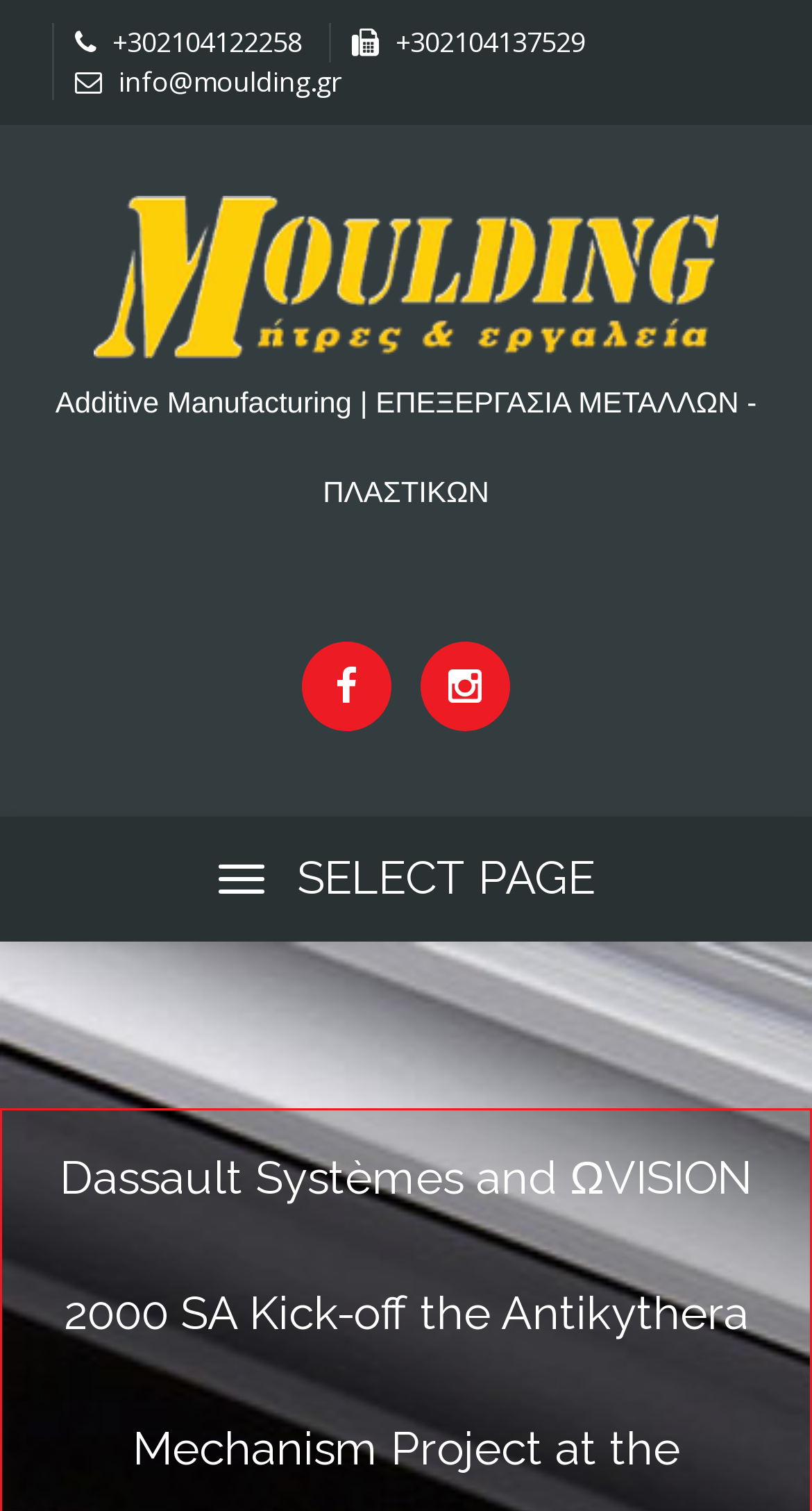Refer to the screenshot and give an in-depth answer to this question: What is the topic of the webpage?

I looked at the text 'Περιοδικό Moulding - Moulding Magazine' and 'Additive Manufacturing | ΕΠΕΞΕΡΓΑΣΙΑ ΜΕΤΑΛΛΩΝ - ΠΛΑΣΤΙΚΩΝ', which suggest that the webpage is related to moulding and manufacturing, possibly with a focus on additive manufacturing and metal processing.